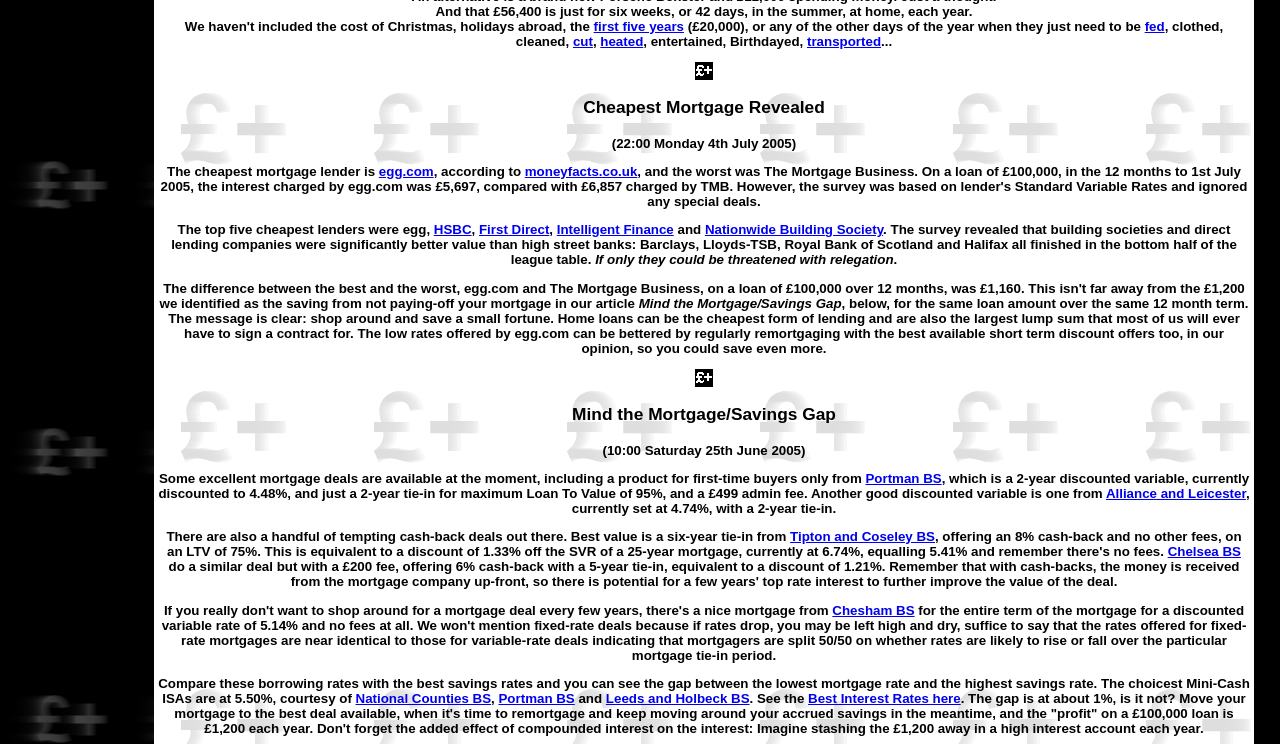What is the interest rate of the mortgage deal from Alliance and Leicester?
Give a one-word or short phrase answer based on the image.

4.74%